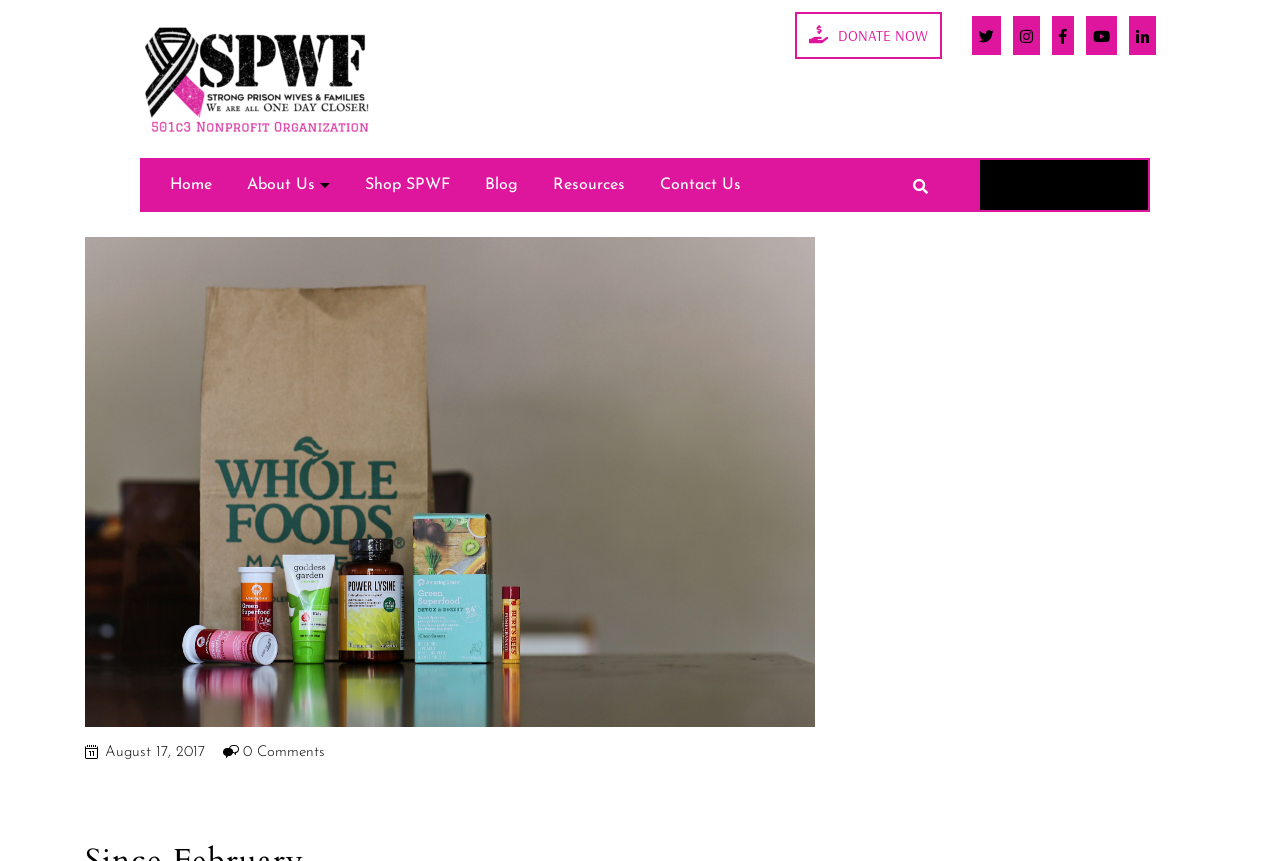Please study the image and answer the question comprehensively:
What is the date mentioned at the bottom of the page?

The date 'August 17, 2017' is mentioned at the bottom of the page, which may indicate the date of a blog post or an event.